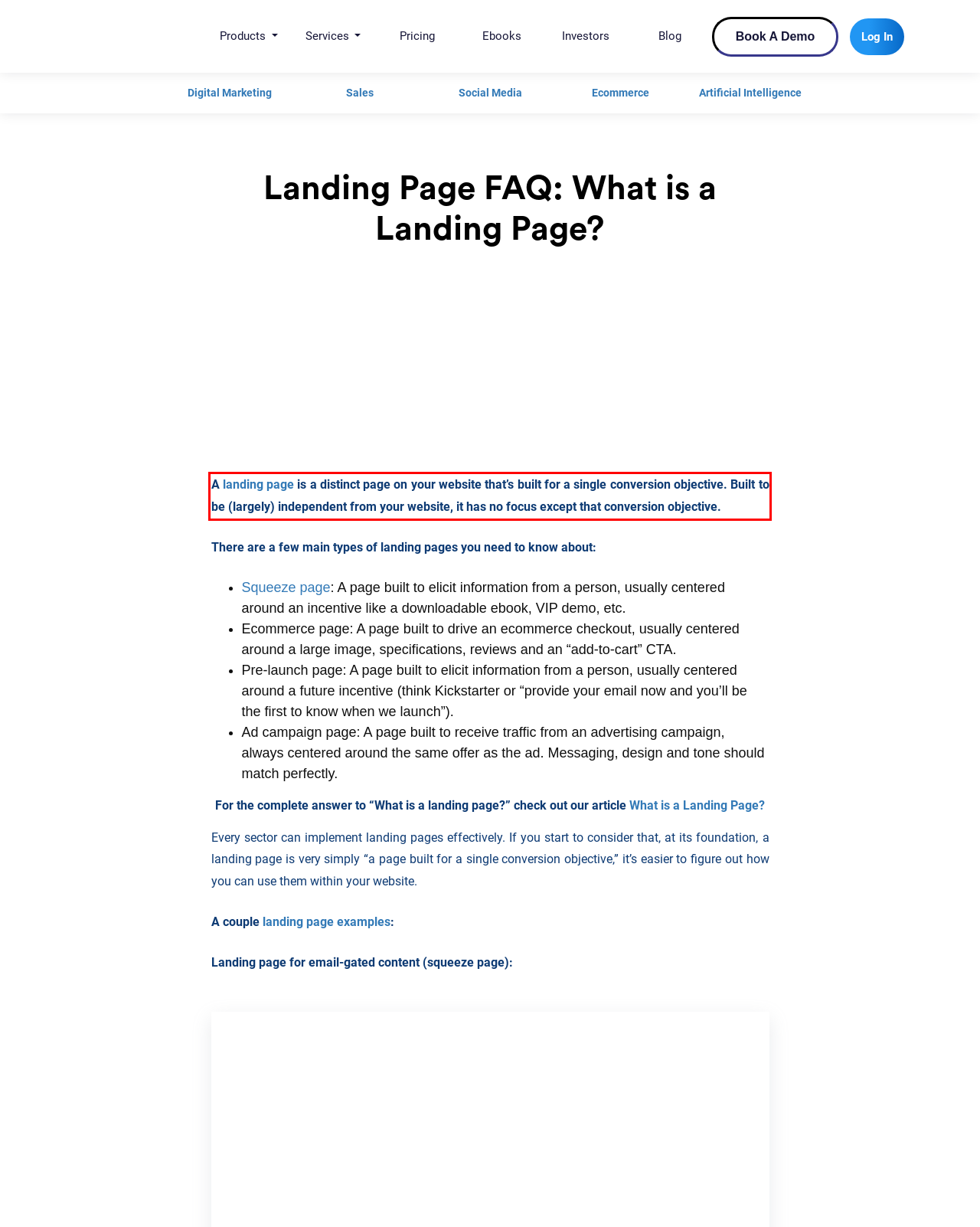Given a screenshot of a webpage containing a red bounding box, perform OCR on the text within this red bounding box and provide the text content.

A landing page is a distinct page on your website that’s built for a single conversion objective. Built to be (largely) independent from your website, it has no focus except that conversion objective.